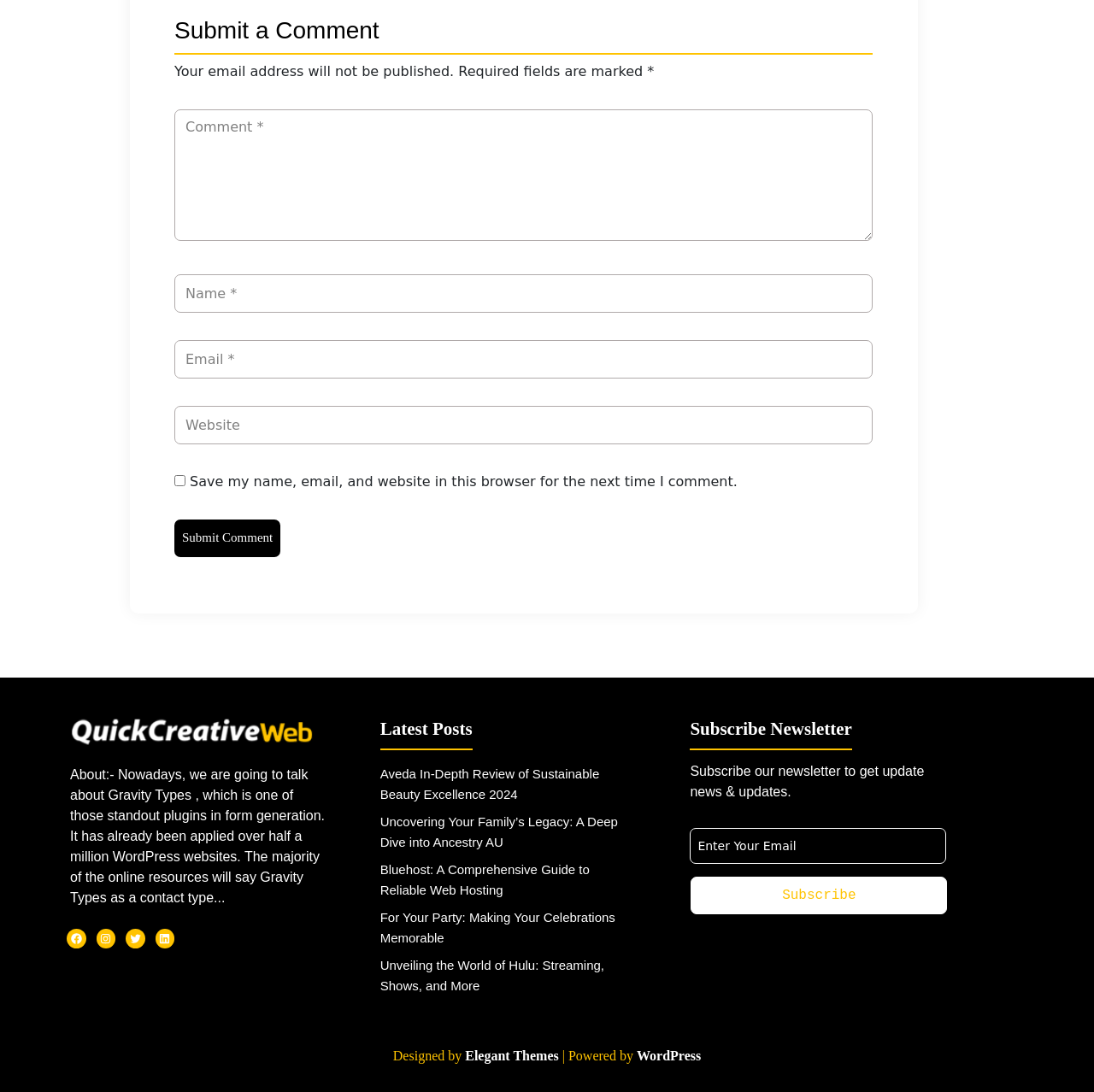Could you determine the bounding box coordinates of the clickable element to complete the instruction: "Visit Facebook"? Provide the coordinates as four float numbers between 0 and 1, i.e., [left, top, right, bottom].

[0.061, 0.851, 0.079, 0.868]